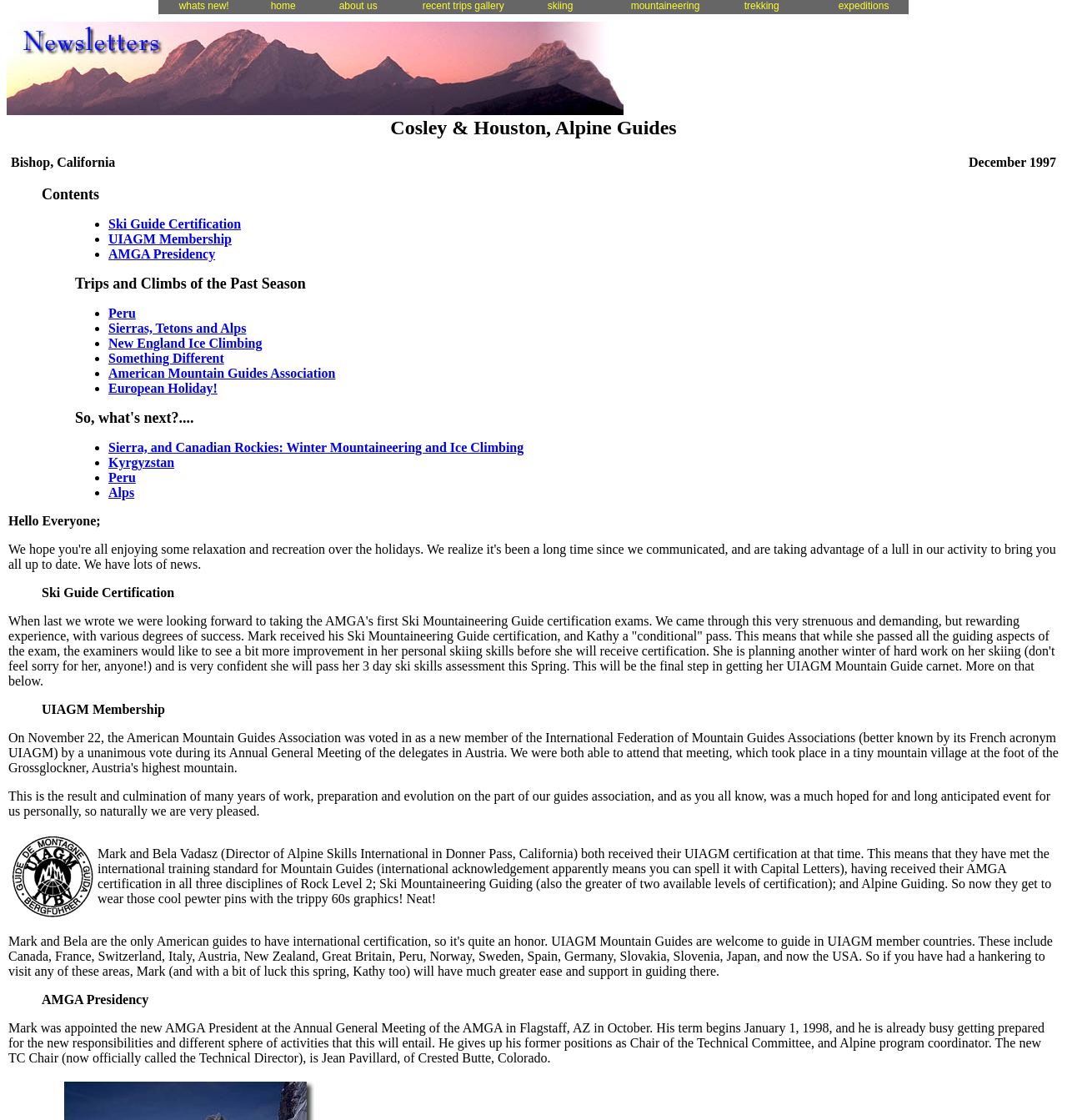What is the name of the city mentioned in the first table cell? Based on the screenshot, please respond with a single word or phrase.

Bishop, California